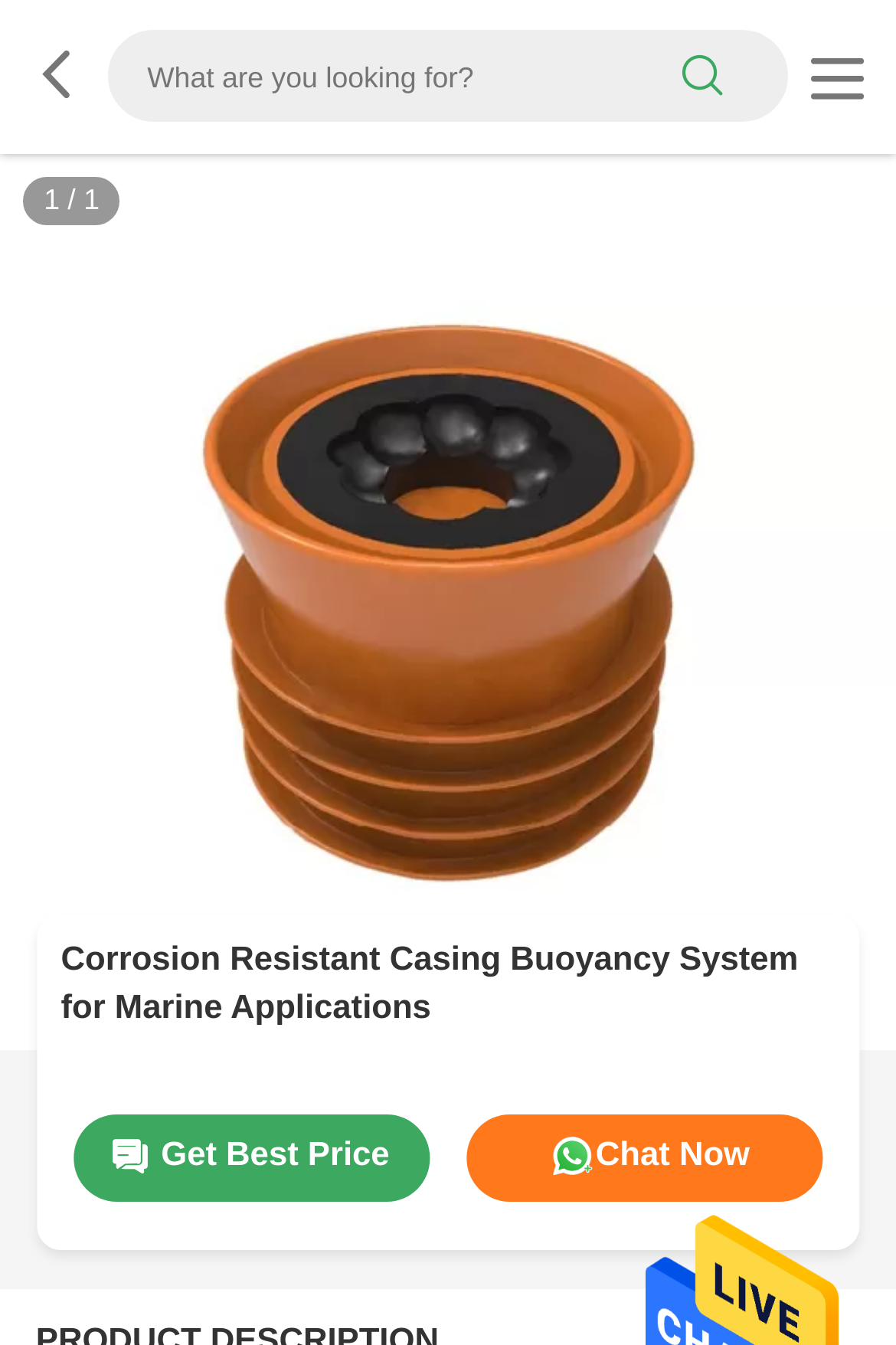What is the function of the button with a search icon? Using the information from the screenshot, answer with a single word or phrase.

Search